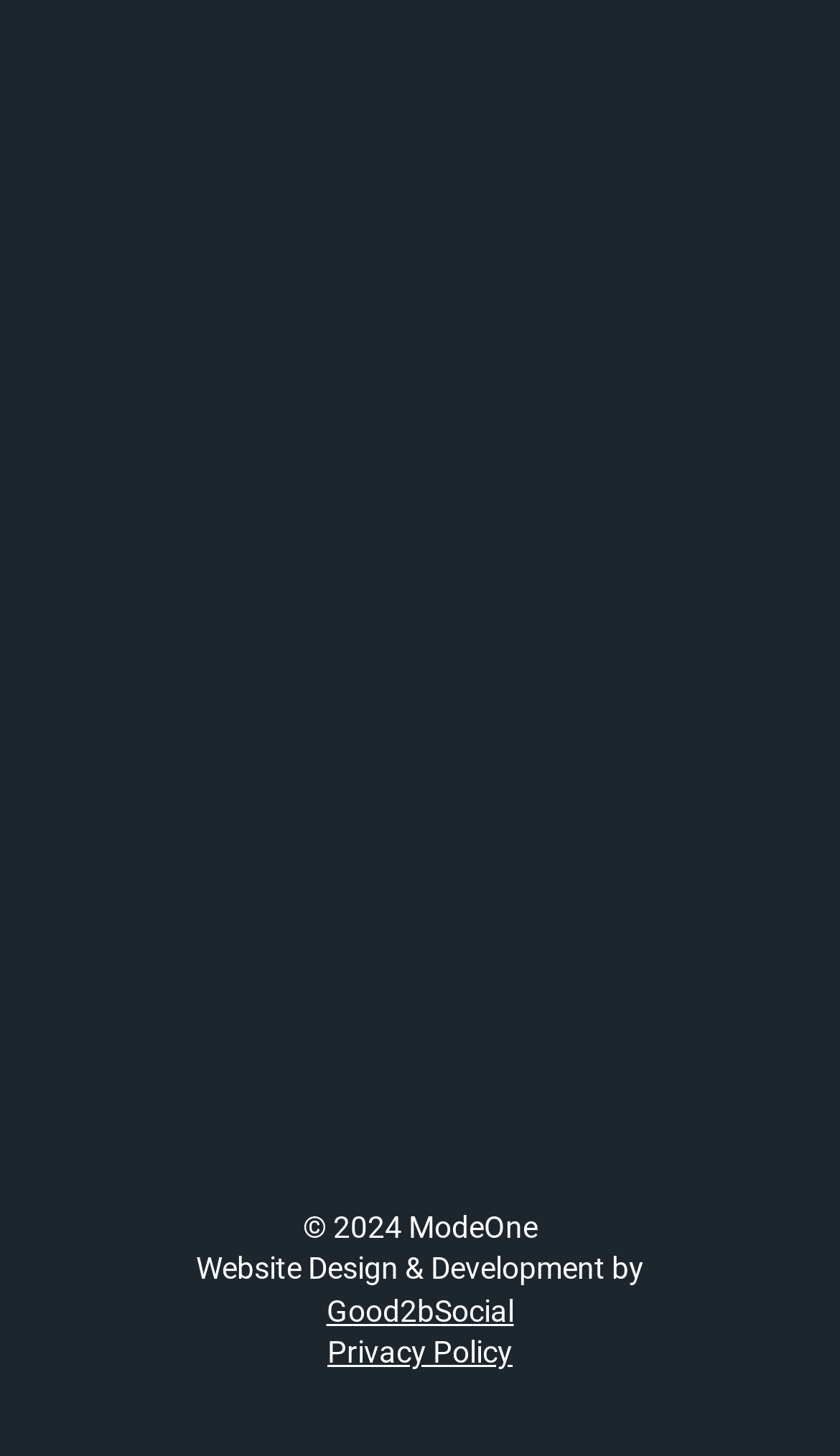Give a one-word or one-phrase response to the question: 
How many buttons are there on the webpage?

2